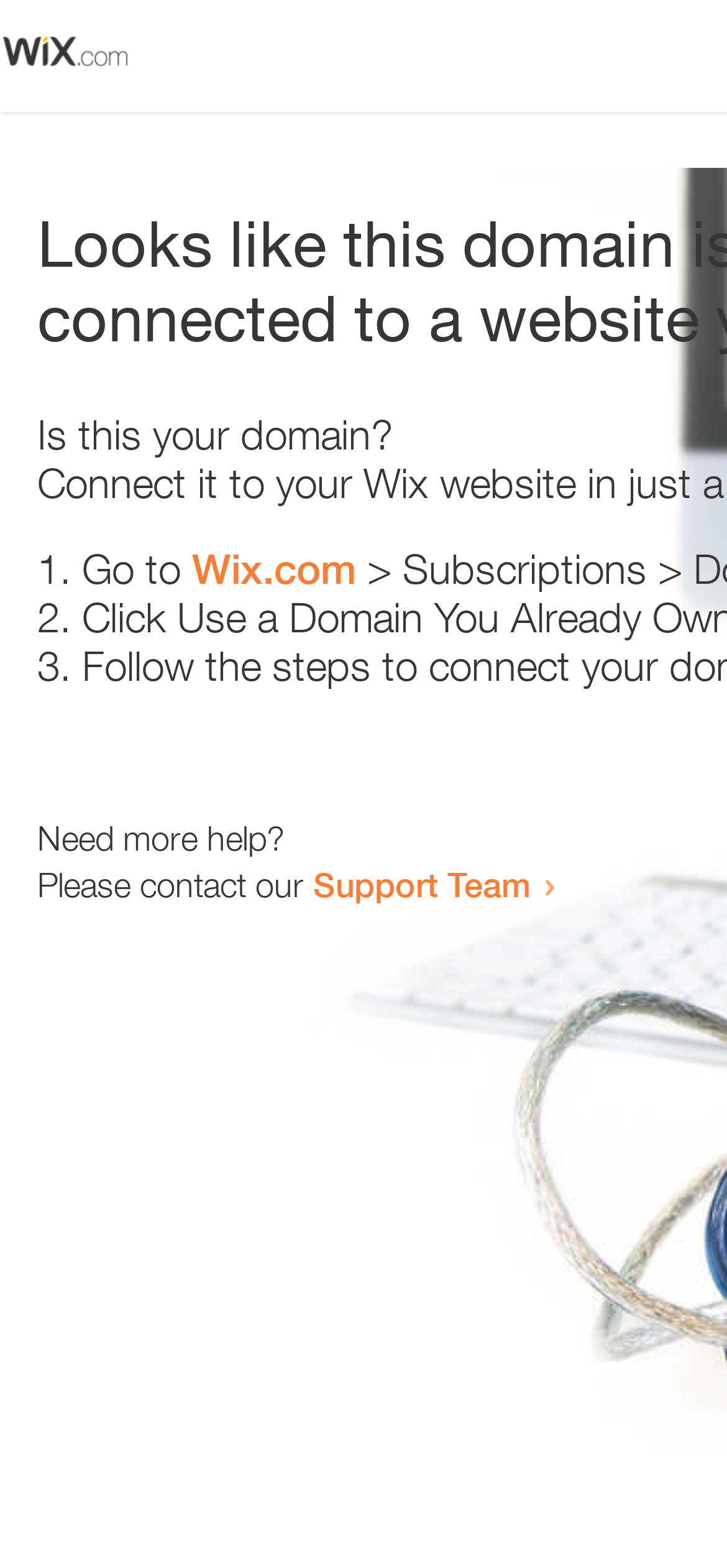Respond to the following question with a brief word or phrase:
How many list items are there?

3